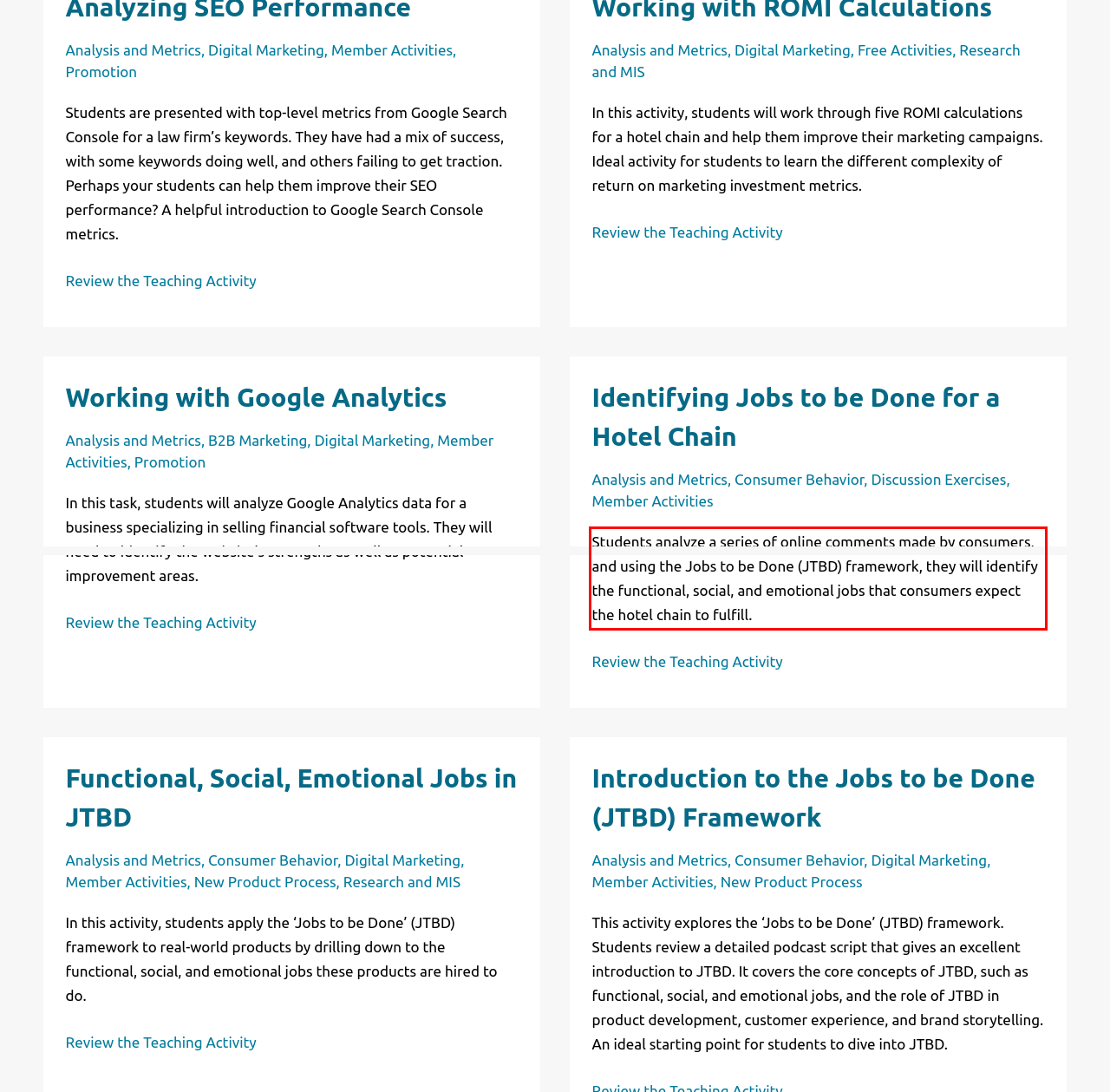Using the provided screenshot of a webpage, recognize the text inside the red rectangle bounding box by performing OCR.

Students analyze a series of online comments made by consumers, and using the Jobs to be Done (JTBD) framework, they will identify the functional, social, and emotional jobs that consumers expect the hotel chain to fulfill.